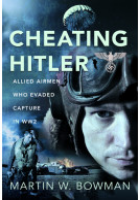Generate an elaborate caption for the image.

The image depicts the book cover for "Cheating Hitler: Allied Airmen Who Evaded Capture in WWII" by Martin W. Bowman. The cover features striking visuals that highlight the themes of resistance and bravery during World War II. A paratrooper can be seen descending against a dark backdrop, suggesting the midst of conflict, while a close-up of an airman adds a personal touch, emphasizing their experiences. The title of the book, prominently displayed in bold, icy lettering, reflects the intense subject matter, capturing the resilience of individuals who outsmarted their captors. This compelling cover design effectively conveys the bravery and strategic ingenuity of Allied airmen during the war.